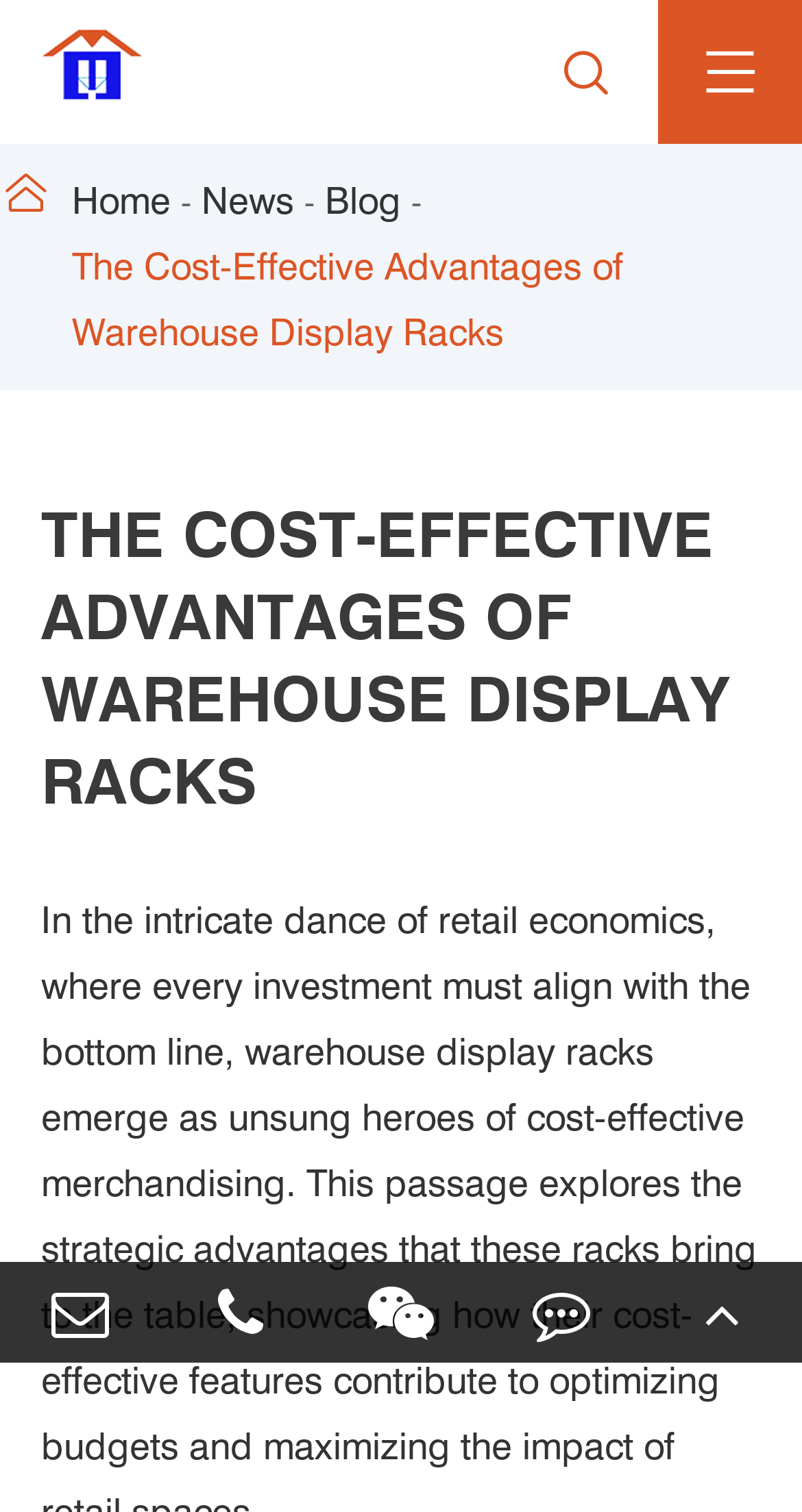Please identify the bounding box coordinates of the area that needs to be clicked to follow this instruction: "contact us via wechat".

[0.4, 0.835, 0.6, 0.901]